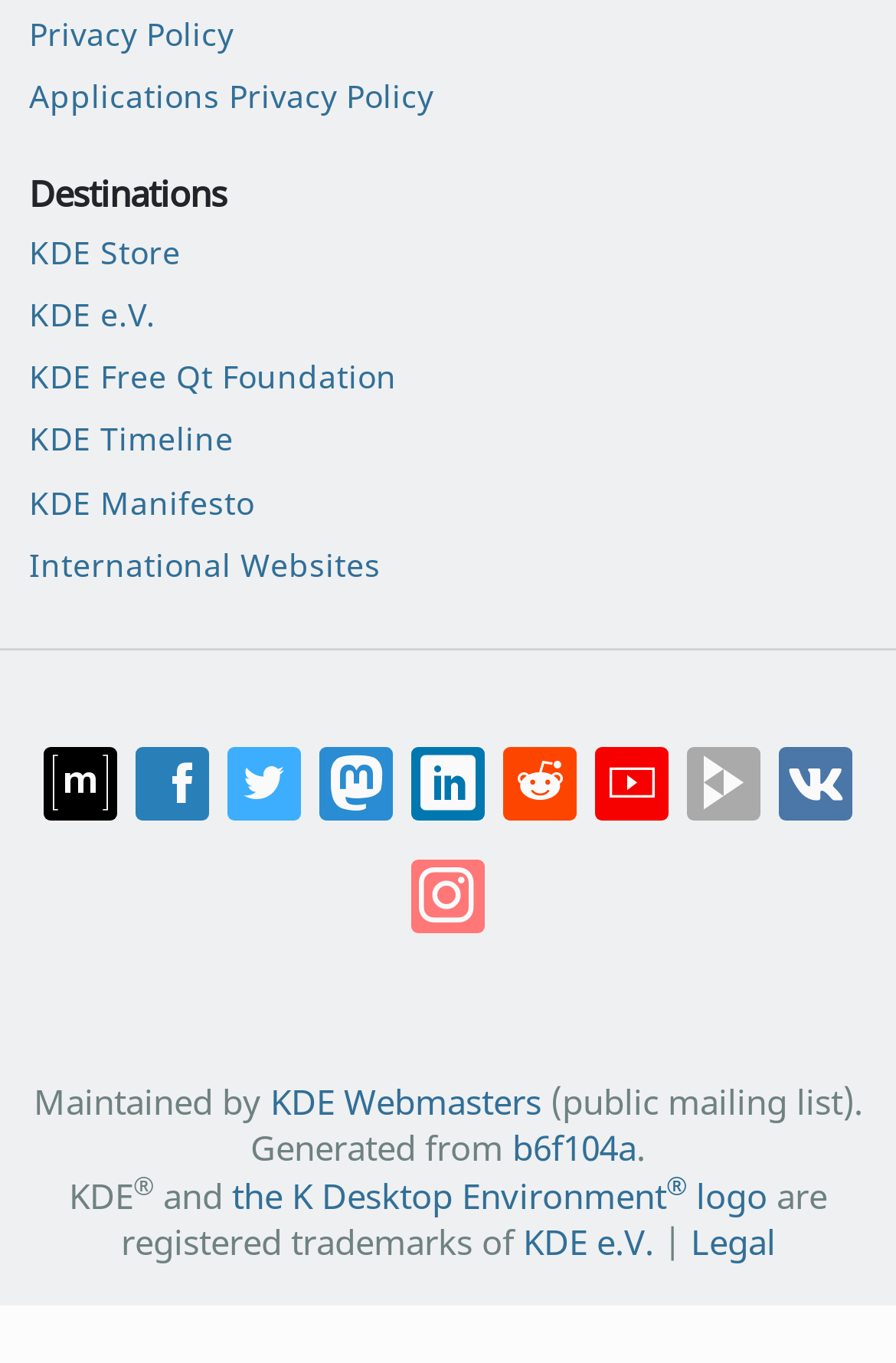How many social media sharing links are there?
Examine the screenshot and reply with a single word or phrase.

9